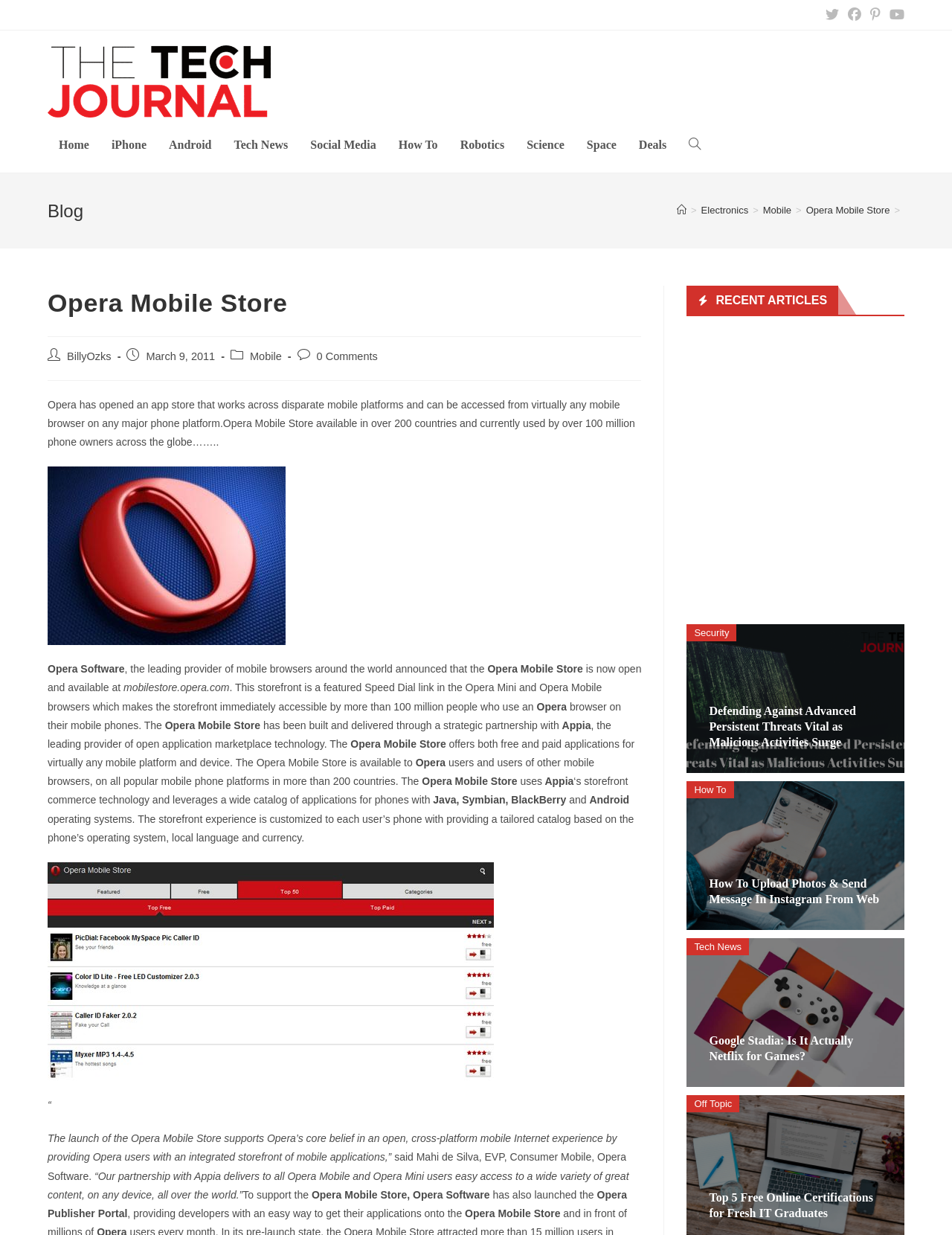What is the name of the app store?
Please provide a single word or phrase as your answer based on the screenshot.

Opera Mobile Store